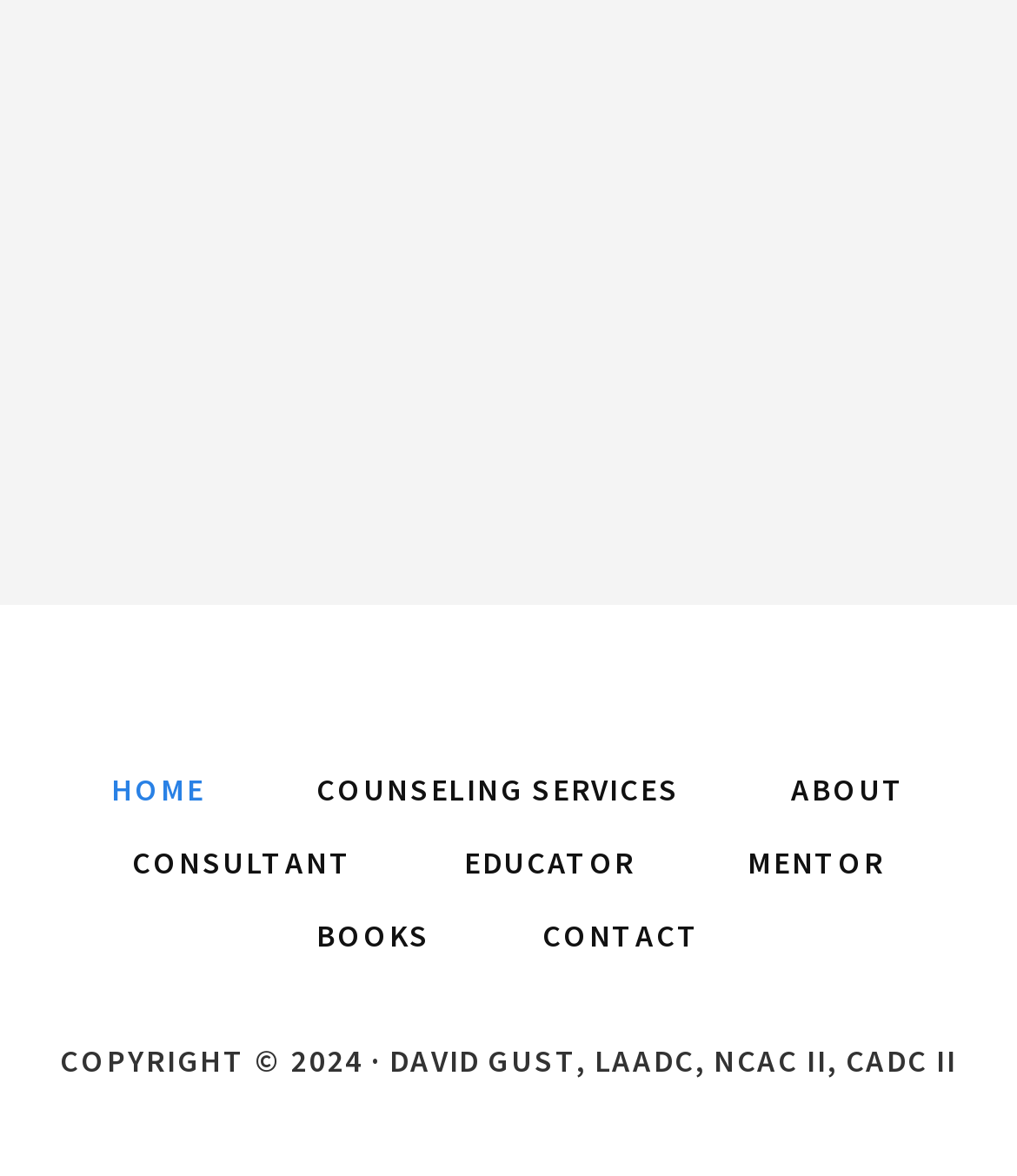What is the last link in the navigation section?
Based on the image, respond with a single word or phrase.

CONTACT